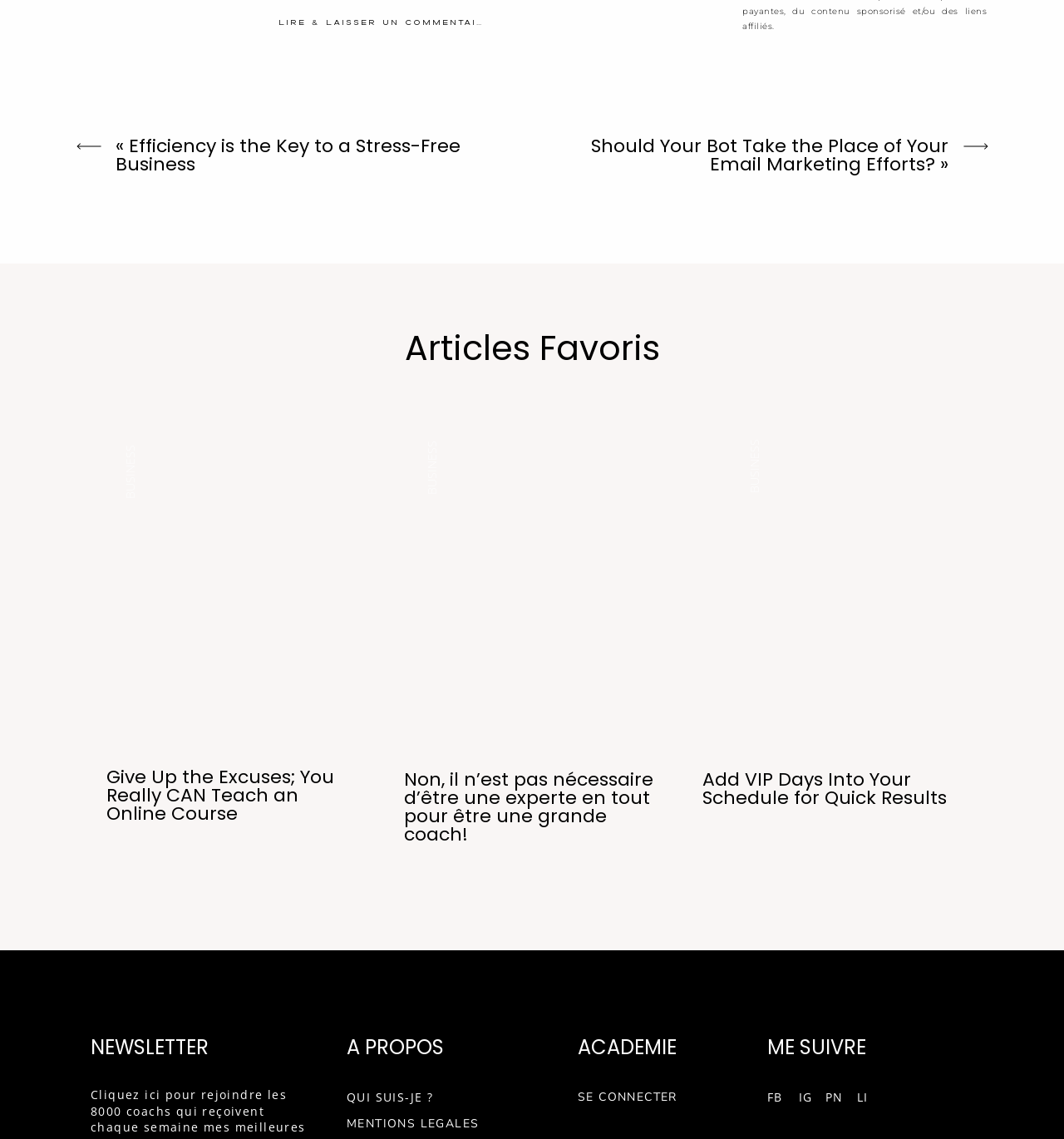Please identify the bounding box coordinates of the clickable area that will allow you to execute the instruction: "Subscribe to the NEWSLETTER".

[0.085, 0.907, 0.196, 0.931]